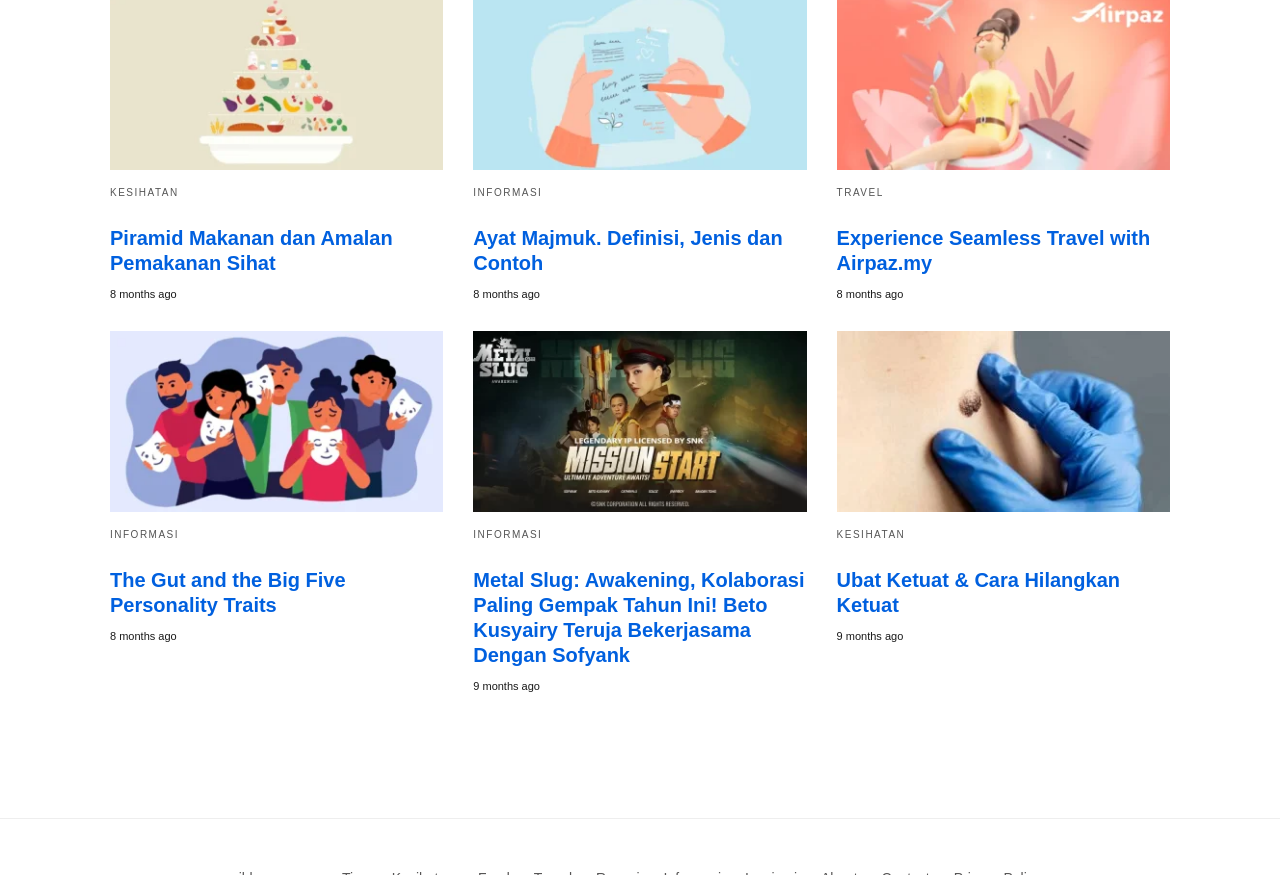What is the category of the article 'Piramid Makanan dan Amalan Pemakanan Sihat'?
Based on the screenshot, respond with a single word or phrase.

KESIHATAN